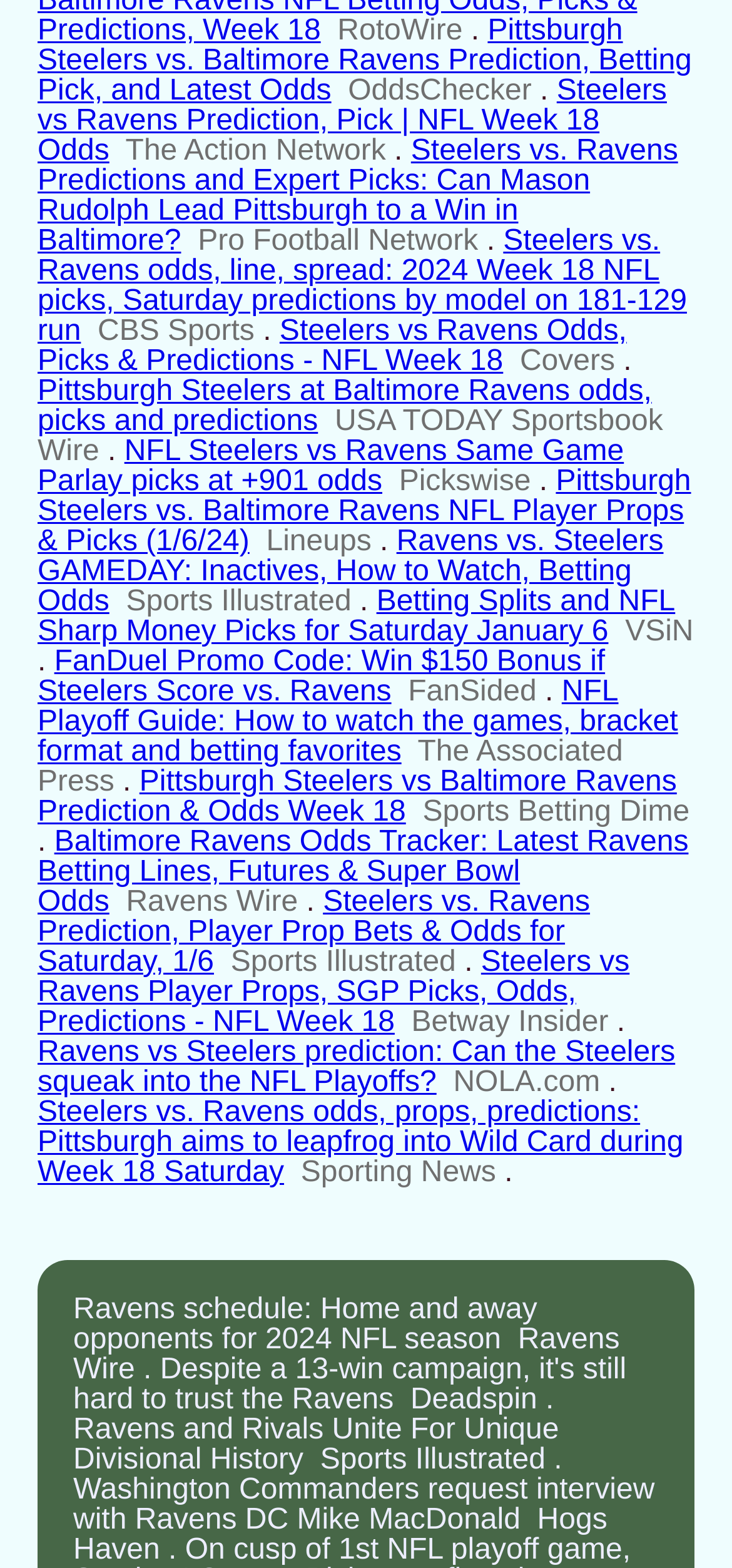Identify the bounding box coordinates for the element you need to click to achieve the following task: "Read Steelers vs. Ravens Predictions and Expert Picks: Can Mason Rudolph Lead Pittsburgh to a Win in Baltimore?". The coordinates must be four float values ranging from 0 to 1, formatted as [left, top, right, bottom].

[0.051, 0.086, 0.926, 0.164]